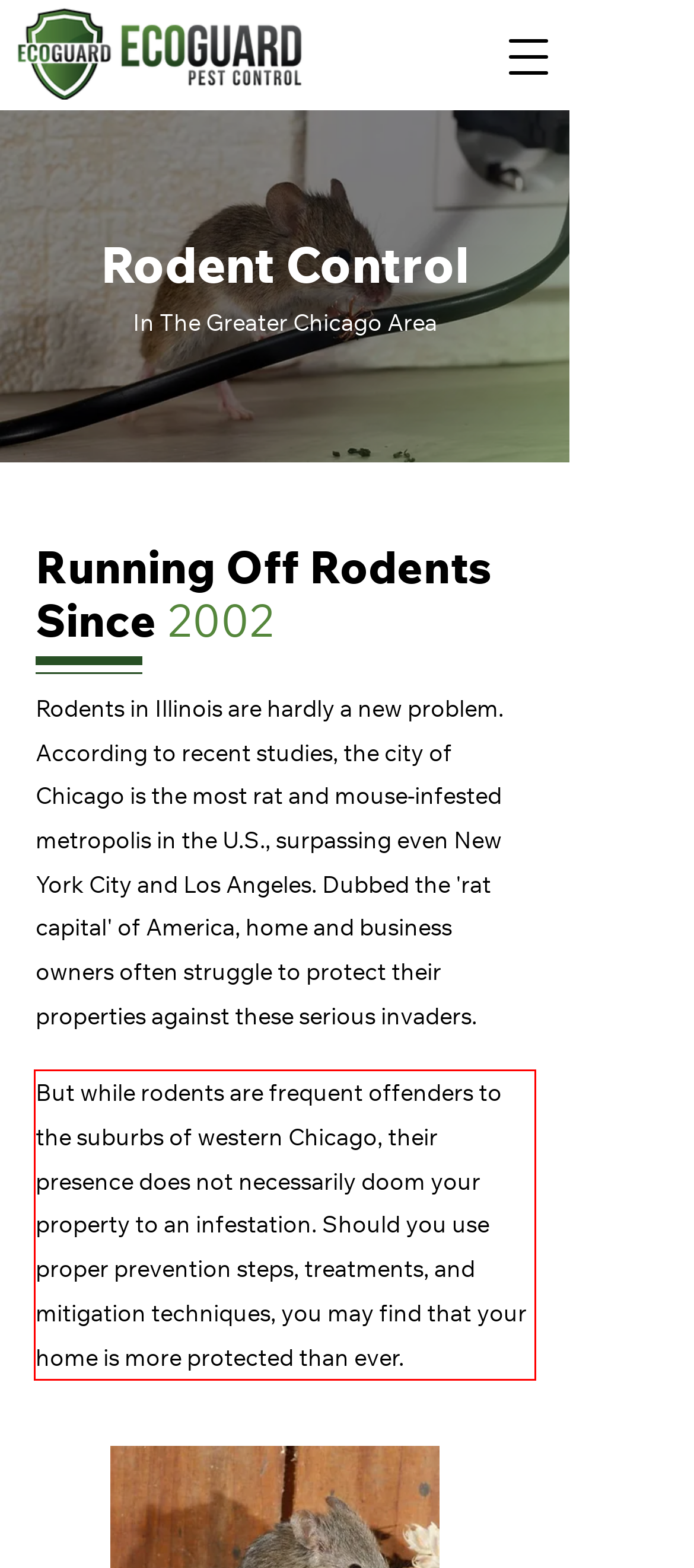Within the screenshot of a webpage, identify the red bounding box and perform OCR to capture the text content it contains.

But while rodents are frequent offenders to the suburbs of western Chicago, their presence does not necessarily doom your property to an infestation. Should you use proper prevention steps, treatments, and mitigation techniques, you may find that your home is more protected than ever.